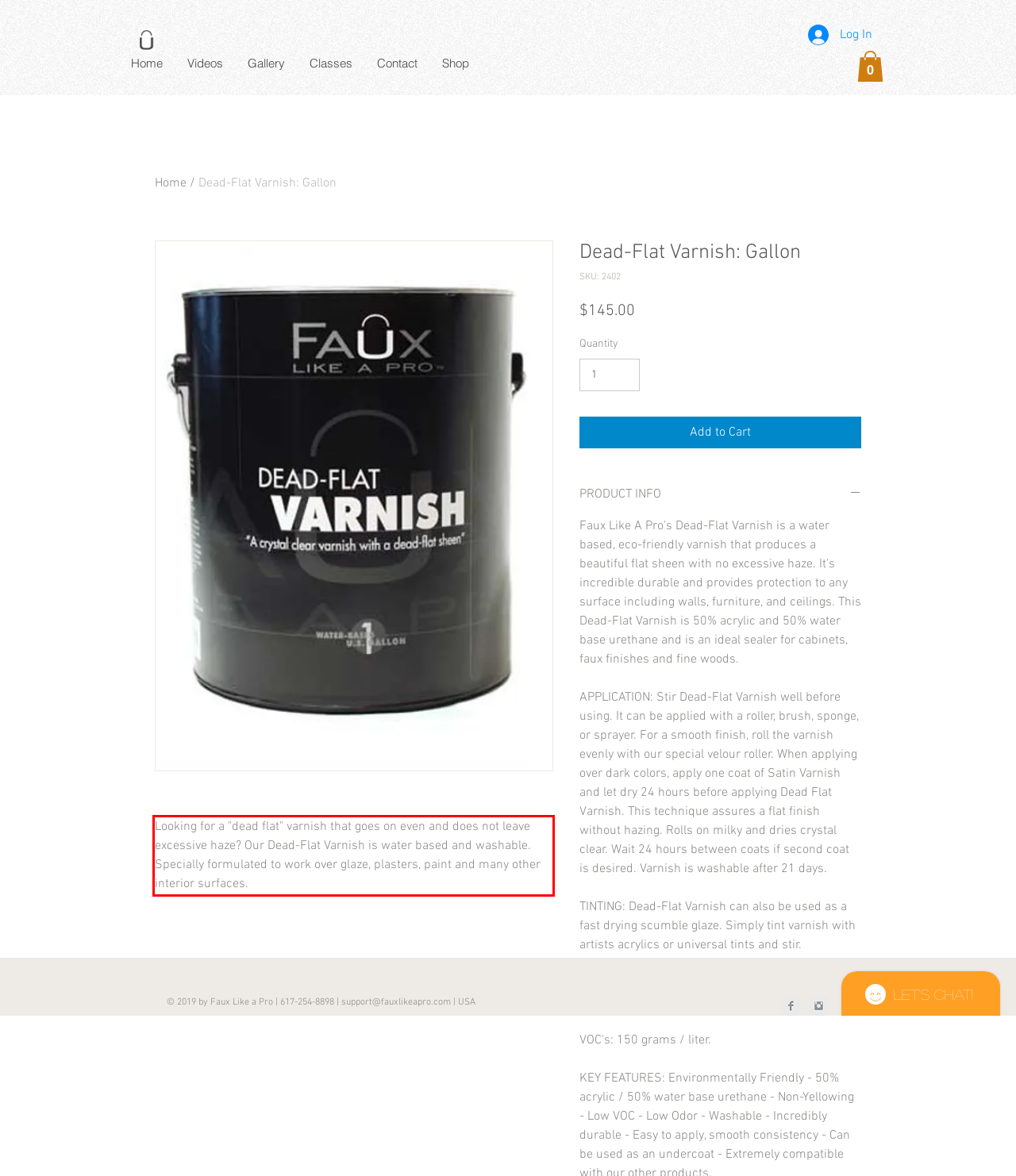Given a webpage screenshot with a red bounding box, perform OCR to read and deliver the text enclosed by the red bounding box.

Looking for a "dead flat" varnish that goes on even and does not leave excessive haze? Our Dead-Flat Varnish is water based and washable. Specially formulated to work over glaze, plasters, paint and many other interior surfaces.